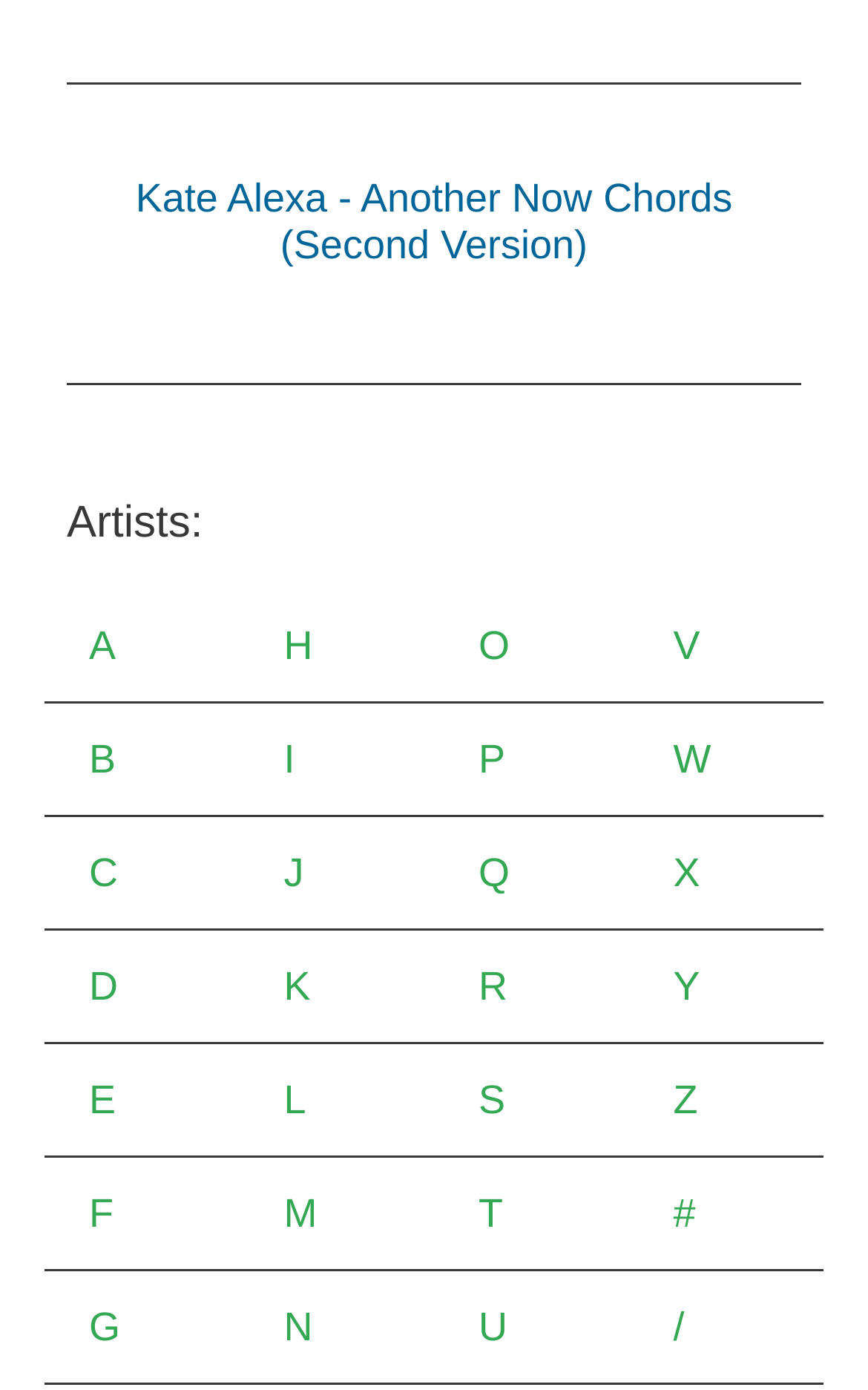What is the text above the first set of links? Using the information from the screenshot, answer with a single word or phrase.

Artists: